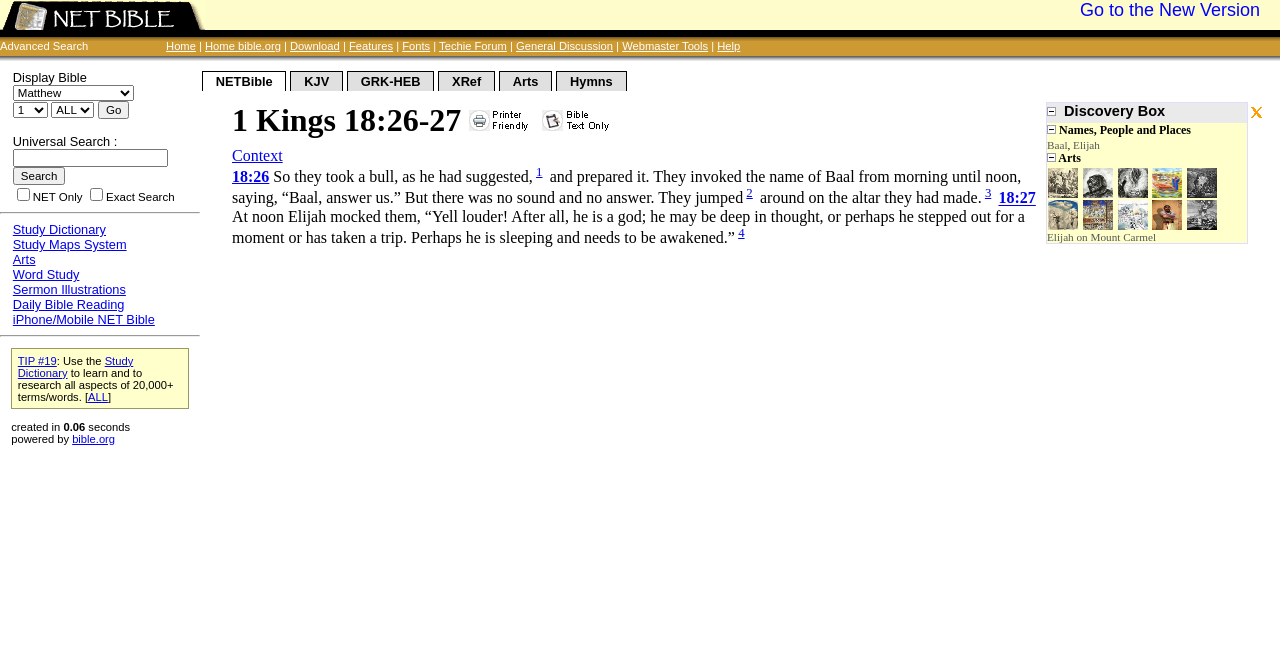Please find and report the bounding box coordinates of the element to click in order to perform the following action: "Click the 'Study Dictionary' link". The coordinates should be expressed as four float numbers between 0 and 1, in the format [left, top, right, bottom].

[0.01, 0.335, 0.083, 0.358]